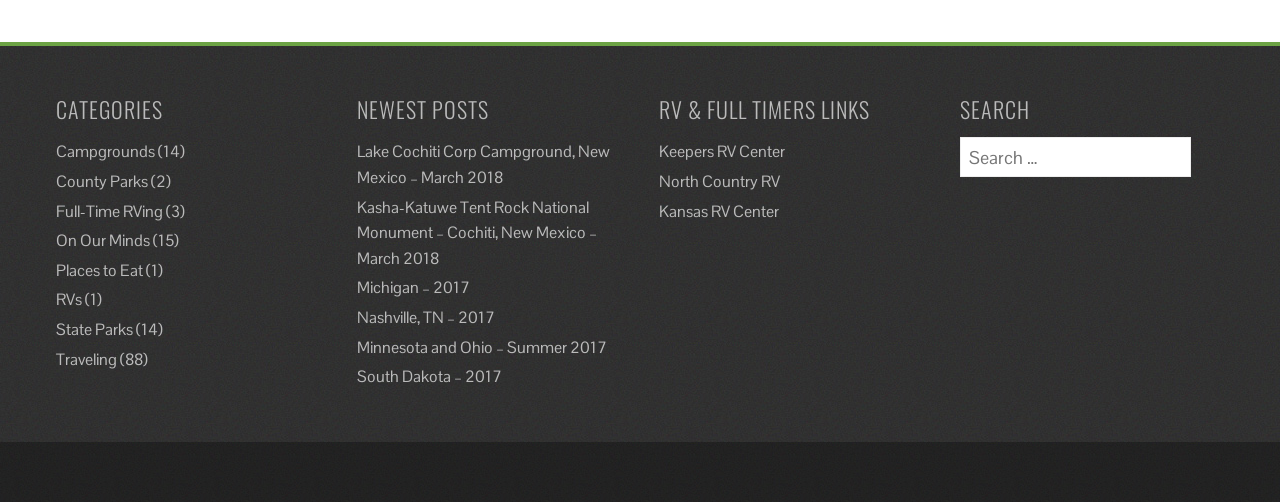Can you determine the bounding box coordinates of the area that needs to be clicked to fulfill the following instruction: "Click on Campgrounds"?

[0.044, 0.282, 0.121, 0.324]